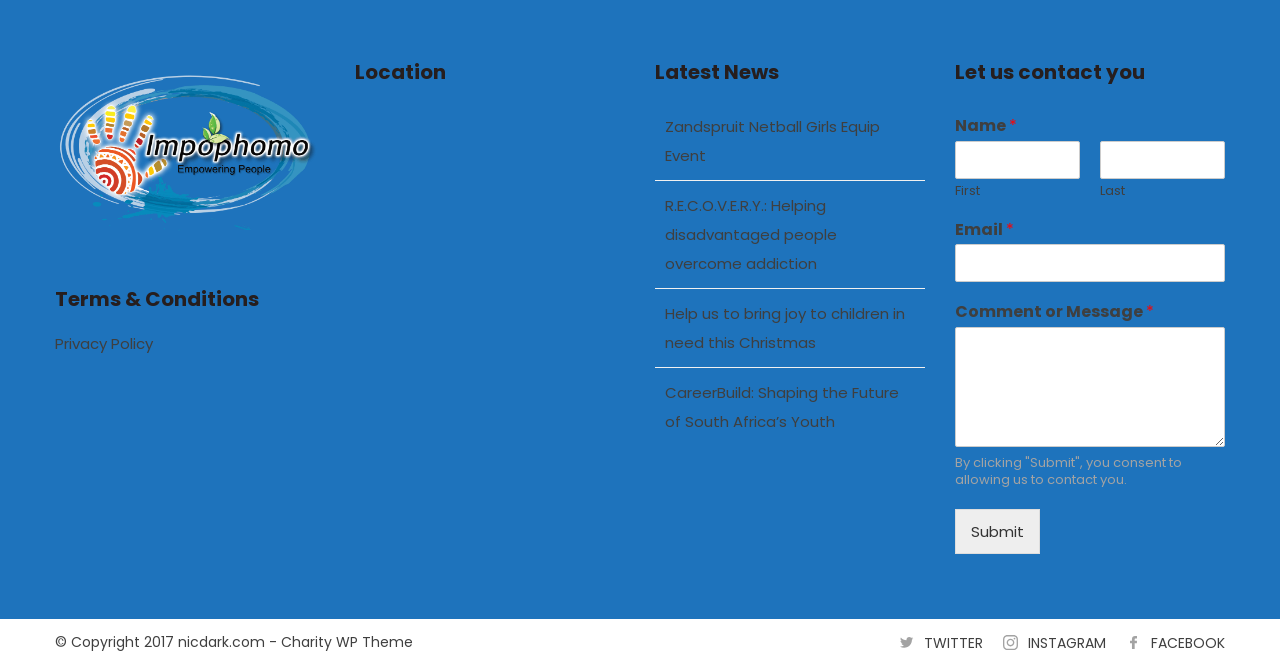Specify the bounding box coordinates of the region I need to click to perform the following instruction: "Click the 'Privacy Policy' link". The coordinates must be four float numbers in the range of 0 to 1, i.e., [left, top, right, bottom].

[0.043, 0.501, 0.12, 0.533]